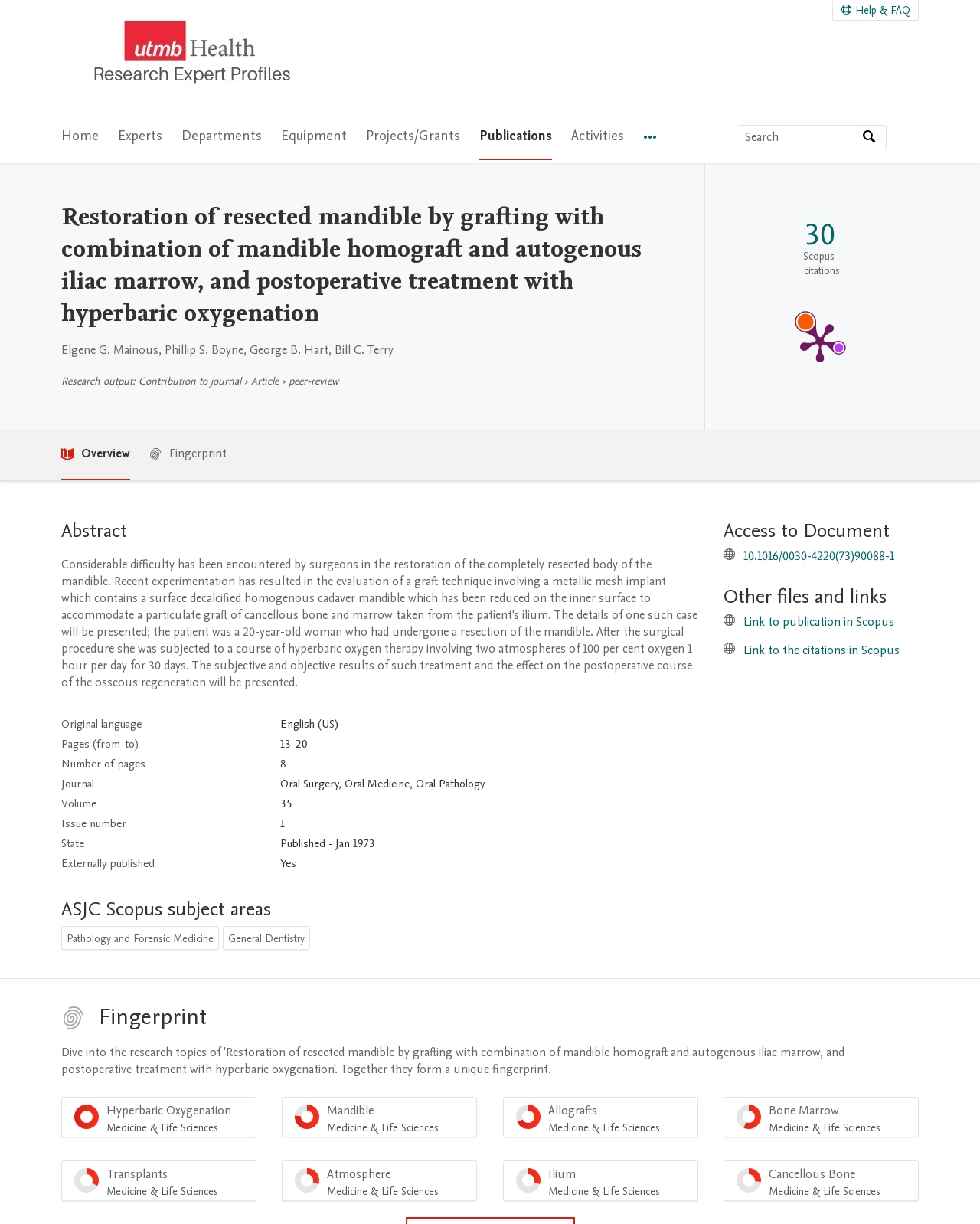Using the information in the image, give a detailed answer to the following question: What is the title of the journal where the article was published?

This answer can be obtained by looking at the table under the 'Abstract' section, where it lists the details of the journal article, and the title of the journal is specified as 'Oral Surgery, Oral Medicine, Oral Pathology'.